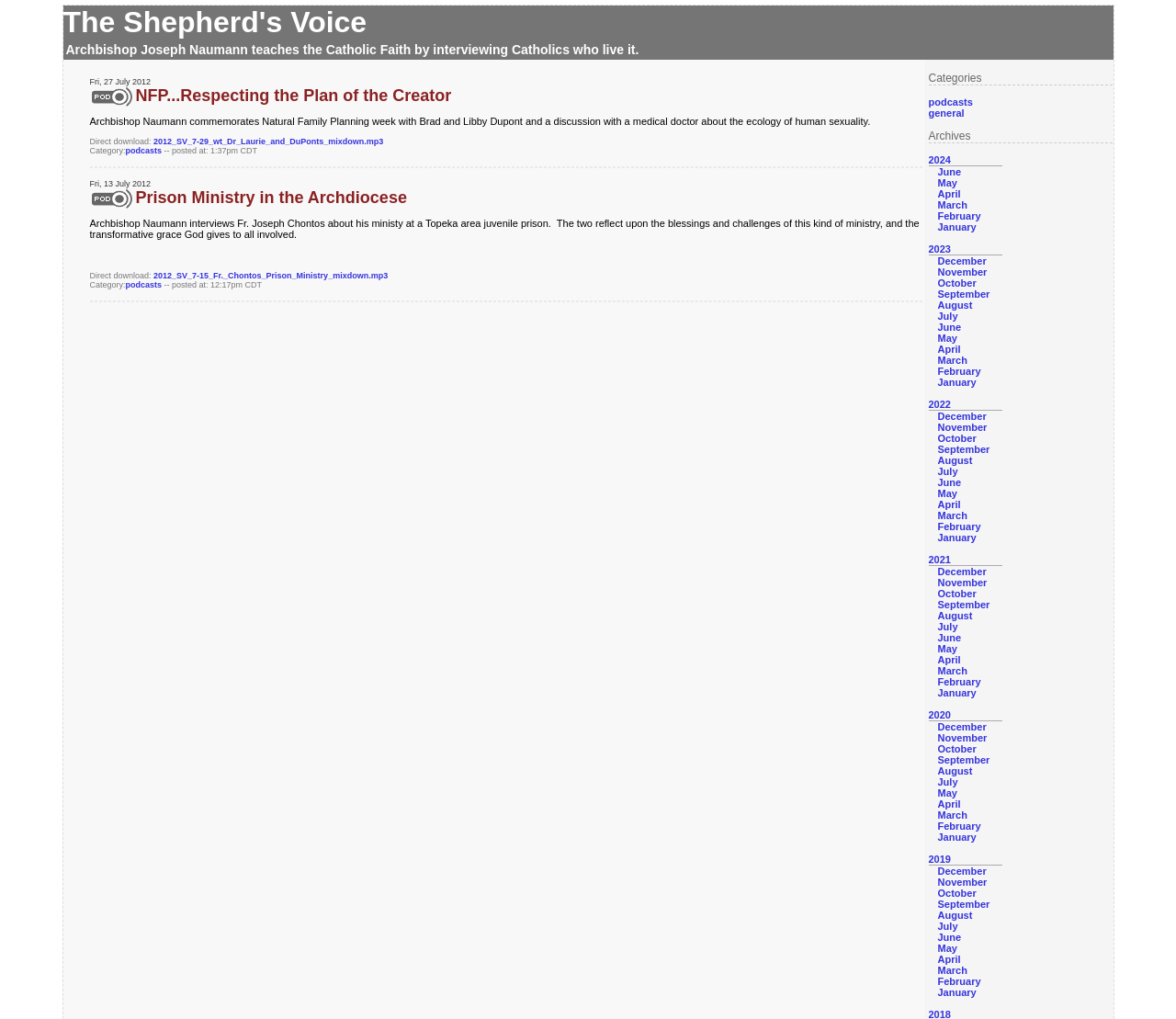Predict the bounding box of the UI element based on this description: "Prison Ministry in the Archdiocese".

[0.115, 0.185, 0.346, 0.203]